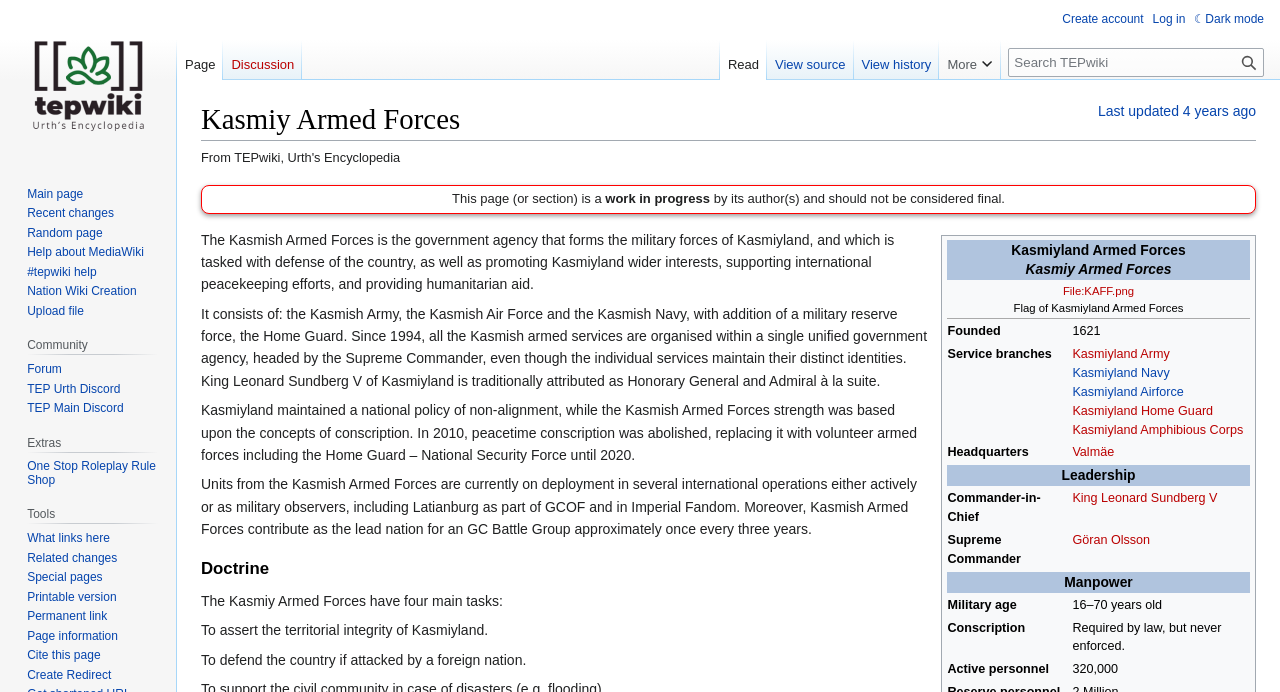What is the age range for military service in Kasmiyland?
Observe the image and answer the question with a one-word or short phrase response.

16-70 years old